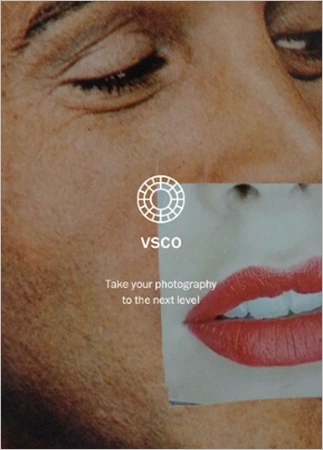Give an elaborate caption for the image.

The image showcases the VSCO app logo prominently positioned over a striking backdrop. The logo, a circular design resembling a camera shutter, symbolizes creativity and photo editing. Below the logo, the caption reads, "Take your photography to the next level," emphasizing the app’s focus on enhancing users' photography skills. The background features a close-up of a model's face, with one eye closed and bold red lipstick applied, highlighting the artistic nature of photography and editing supported by VSCO. This dynamic platform not only facilitates photo and video editing but also offers unique features like personalized searches to discover trending content, allowing users to explore a wide range of creative expressions. Overall, the image encapsulates VSCO's mission to elevate visual storytelling through innovative tools and community engagement.